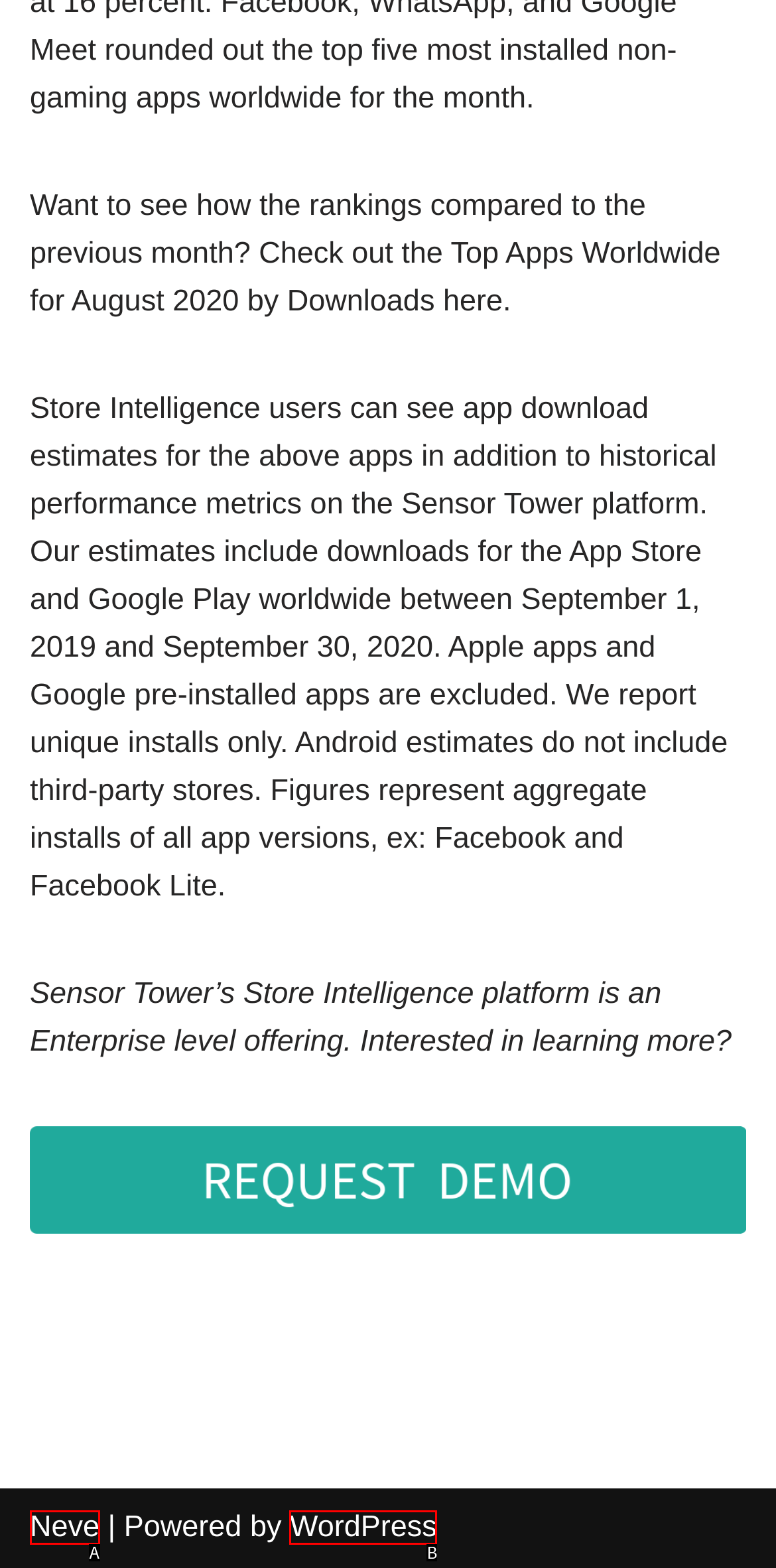Tell me which one HTML element best matches the description: WordPress
Answer with the option's letter from the given choices directly.

B